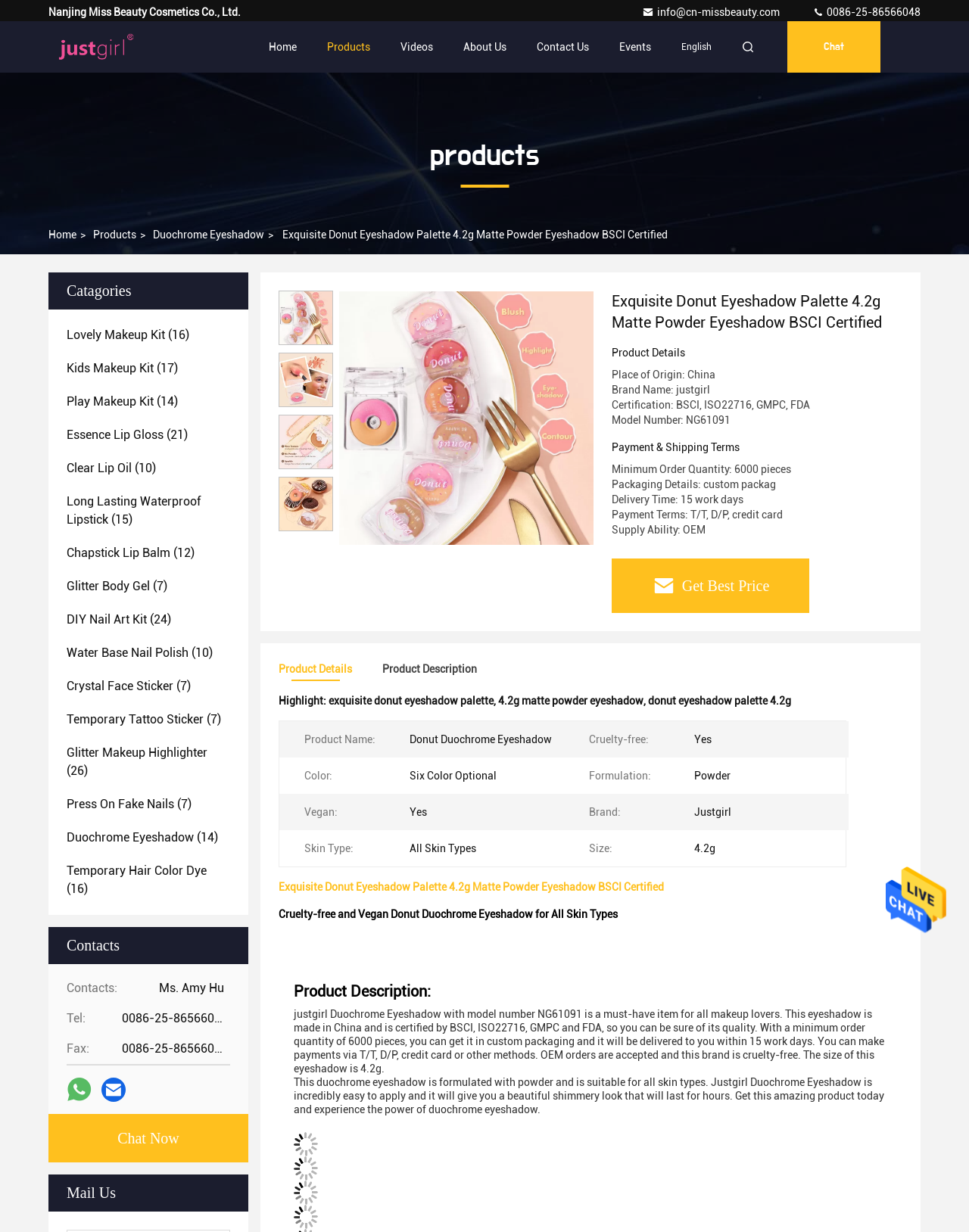Locate the bounding box coordinates of the clickable region necessary to complete the following instruction: "Chat with customer support". Provide the coordinates in the format of four float numbers between 0 and 1, i.e., [left, top, right, bottom].

[0.812, 0.017, 0.909, 0.059]